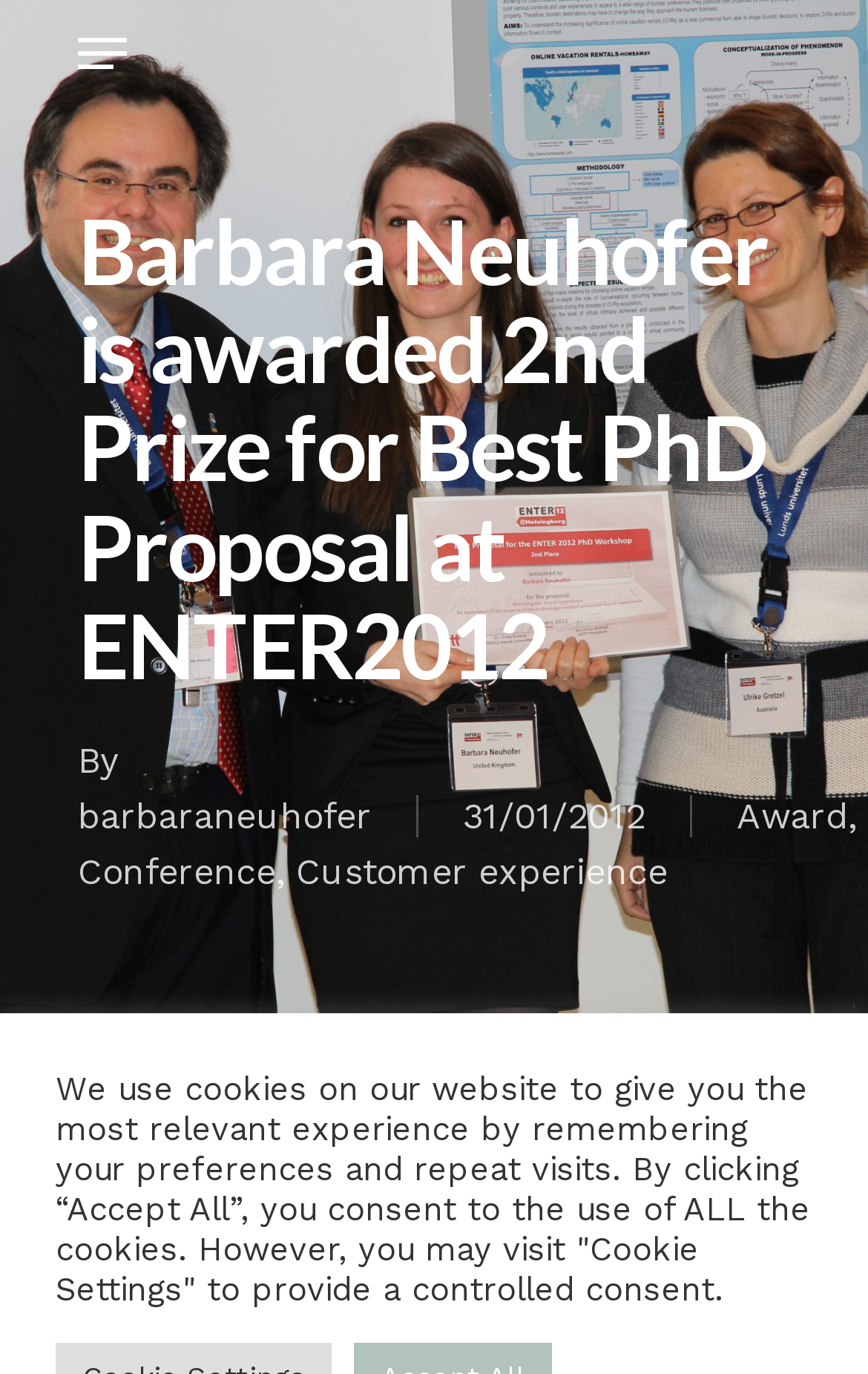What is the date of the award?
Could you answer the question in a detailed manner, providing as much information as possible?

The answer can be found by looking at the StaticText element with the text '31/01/2012' which is located below the link element with the text 'barbaraneuhofer', indicating the date of the award.